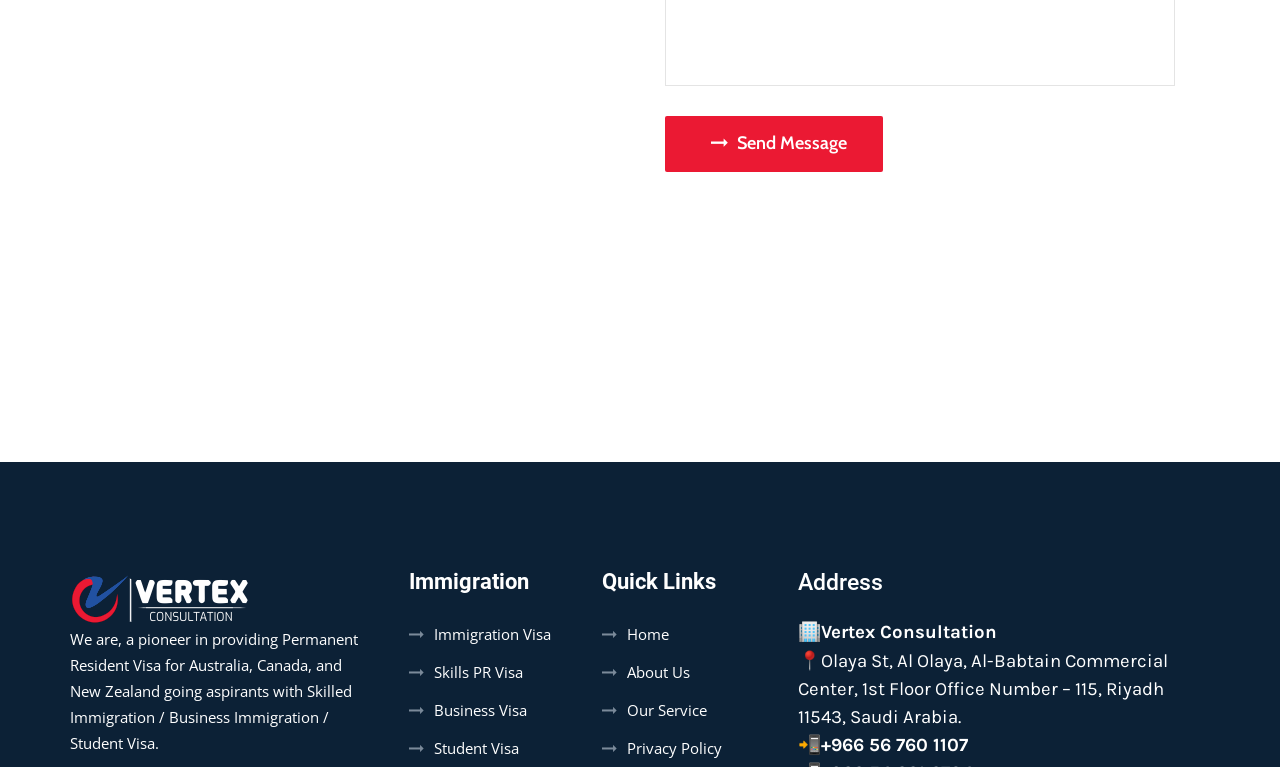Determine the bounding box coordinates of the section to be clicked to follow the instruction: "Go to Home". The coordinates should be given as four float numbers between 0 and 1, formatted as [left, top, right, bottom].

[0.47, 0.809, 0.523, 0.843]